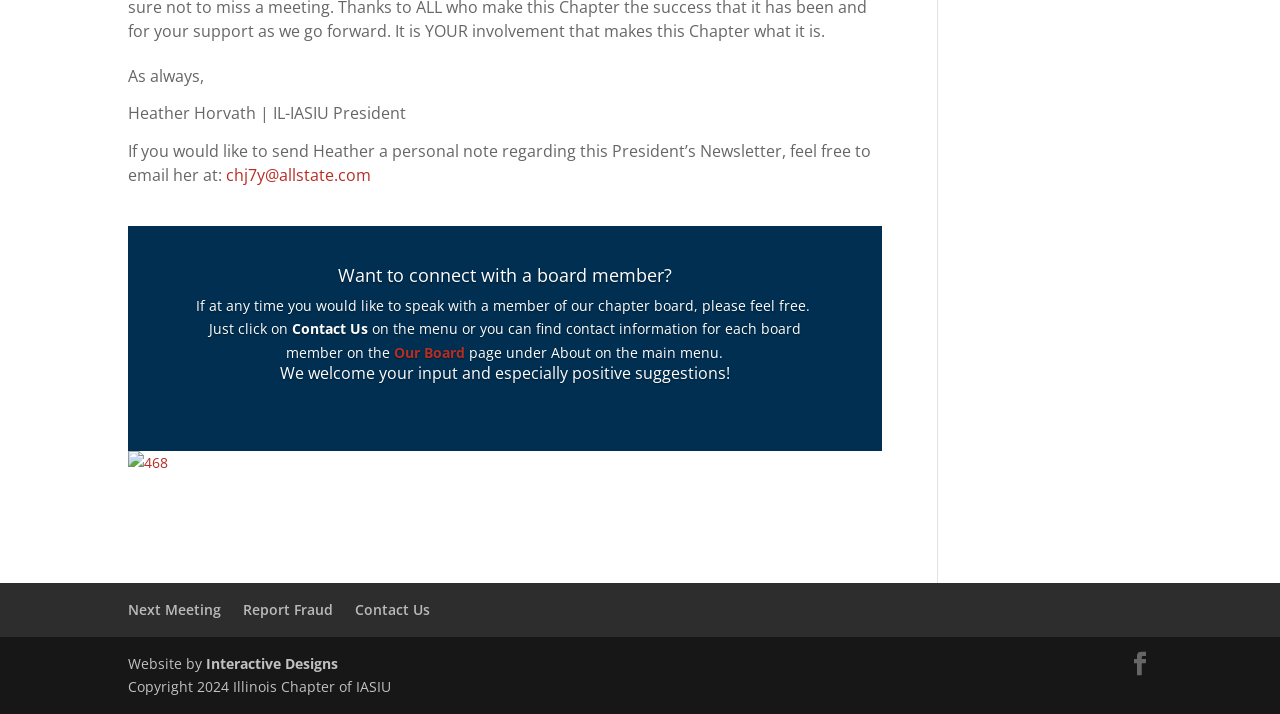What is the website designed by?
Look at the image and provide a short answer using one word or a phrase.

Interactive Designs